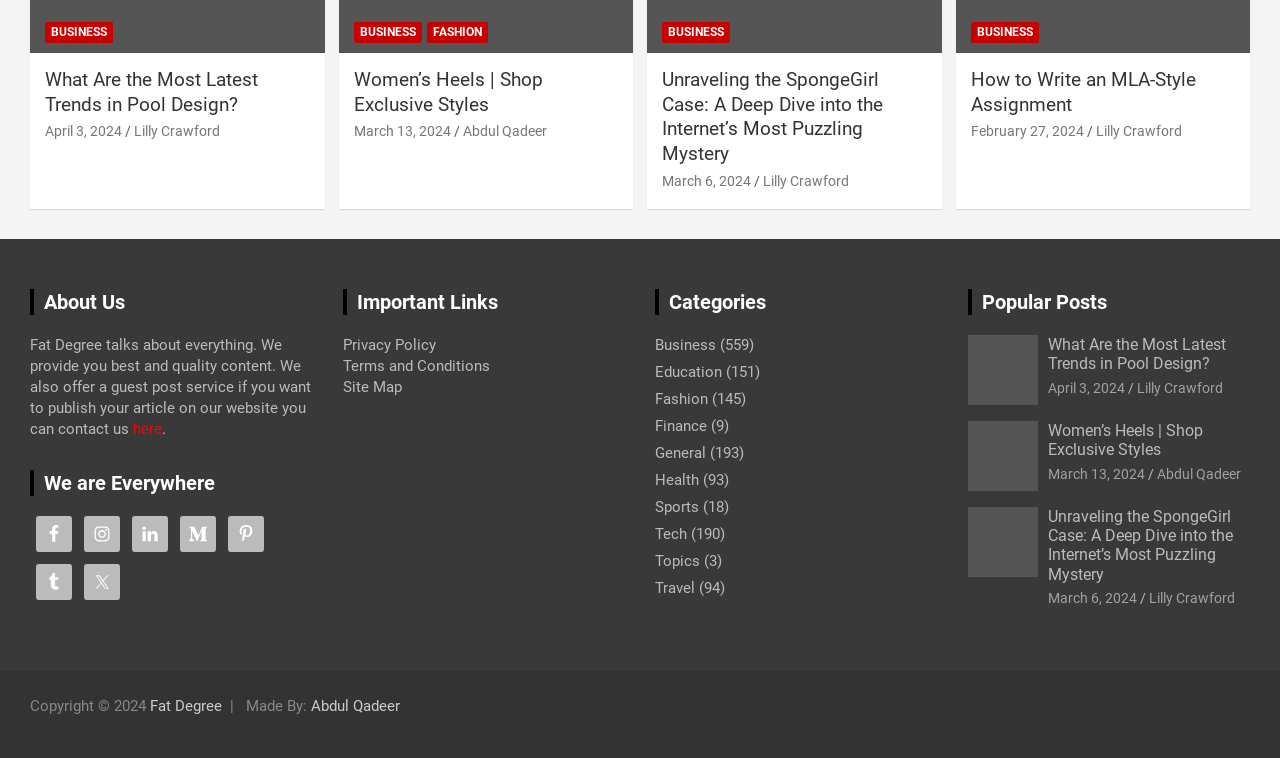Based on the element description "April 3, 2024", predict the bounding box coordinates of the UI element.

[0.818, 0.501, 0.879, 0.522]